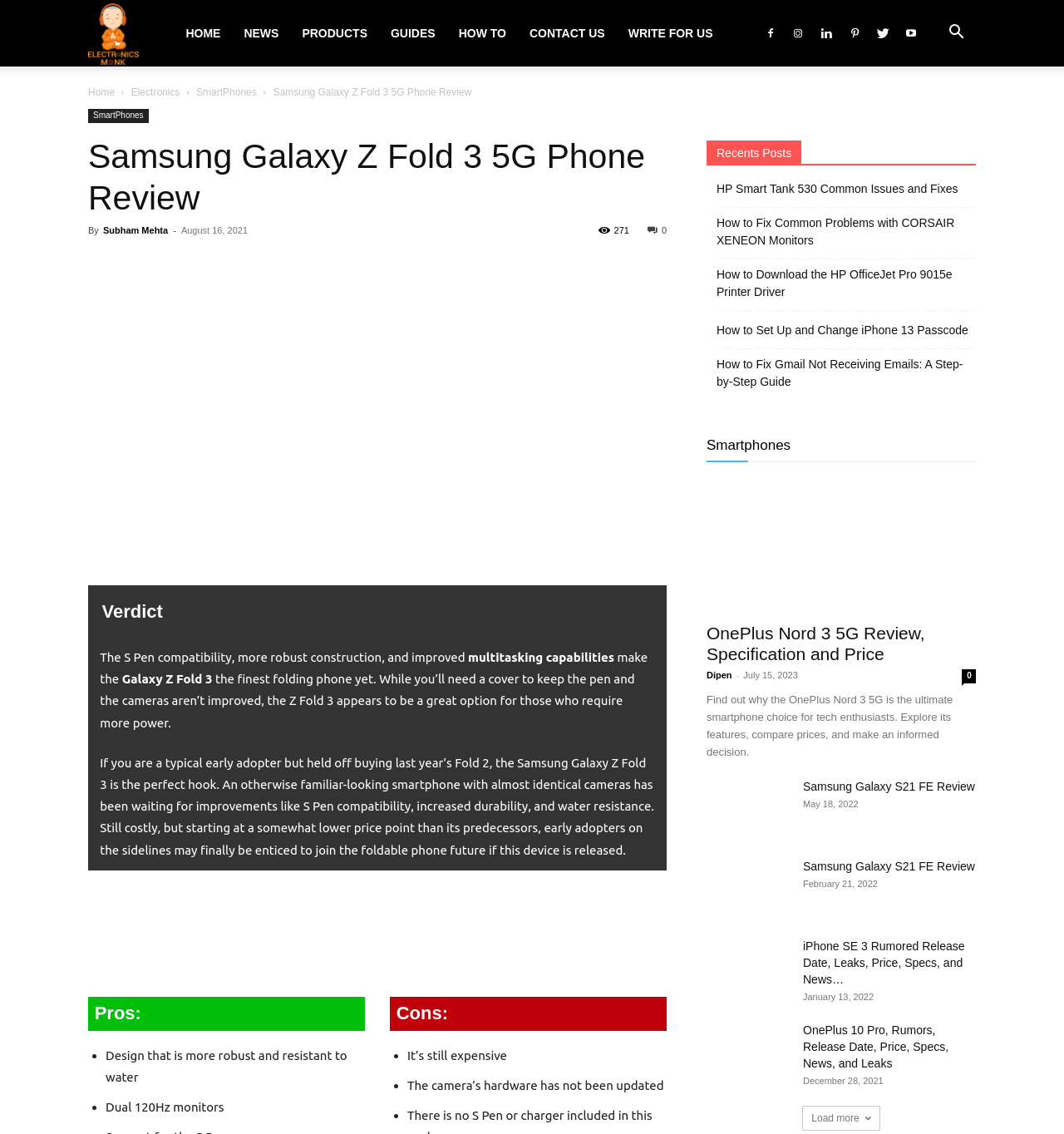Please give a short response to the question using one word or a phrase:
What is the author of the review?

Subham Mehta